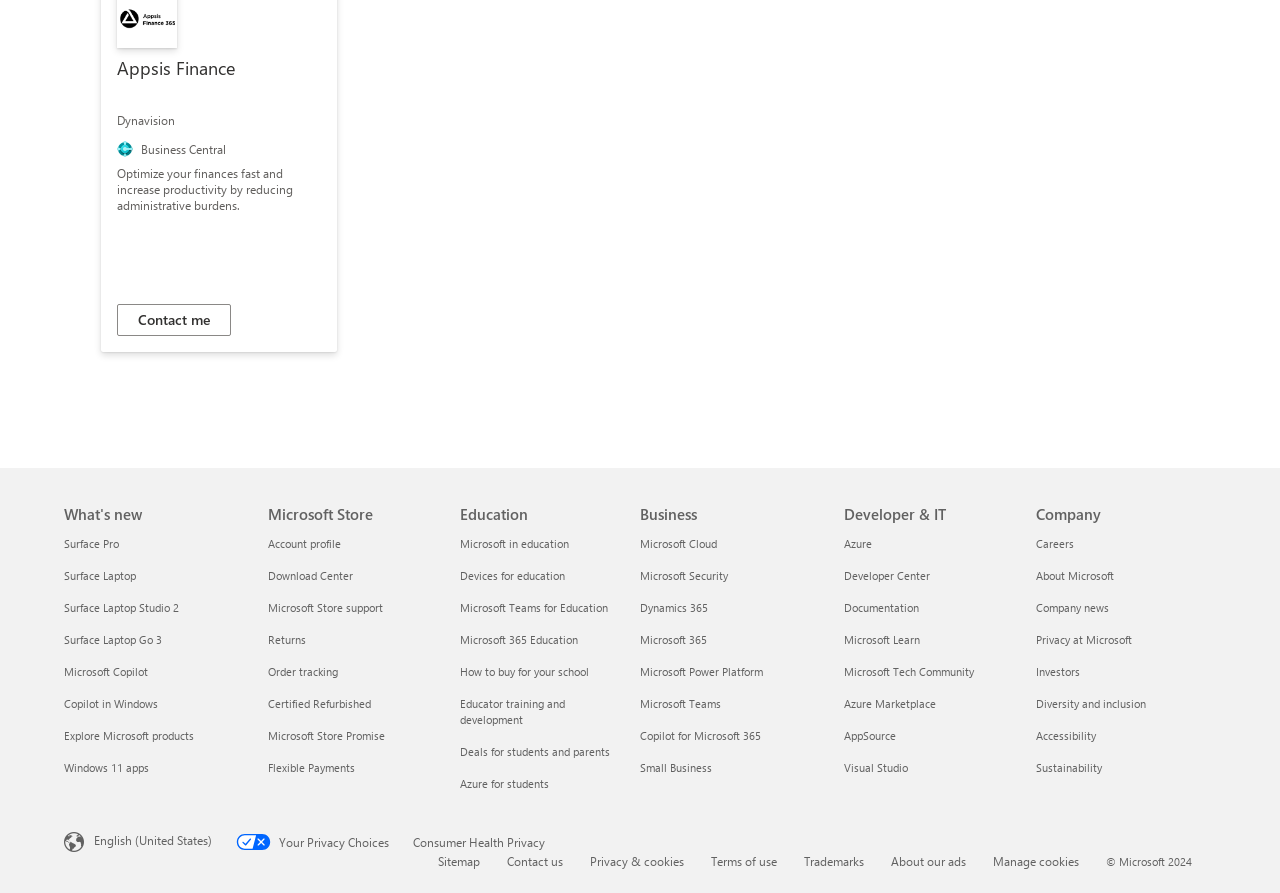Pinpoint the bounding box coordinates of the clickable area needed to execute the instruction: "Explore Microsoft products What's new". The coordinates should be specified as four float numbers between 0 and 1, i.e., [left, top, right, bottom].

[0.05, 0.815, 0.152, 0.832]